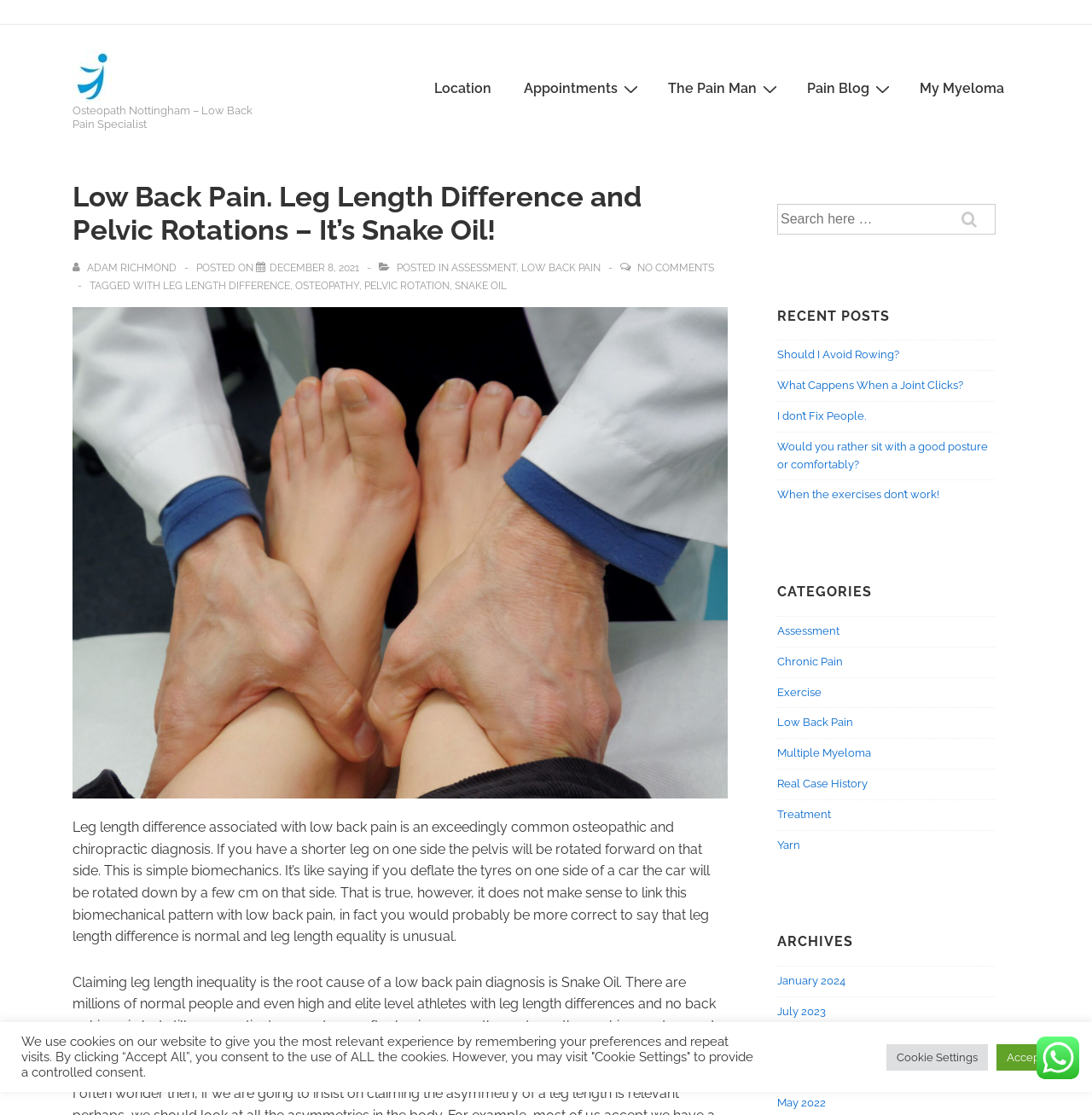Show the bounding box coordinates of the region that should be clicked to follow the instruction: "Click the 'Location' link."

[0.384, 0.061, 0.464, 0.098]